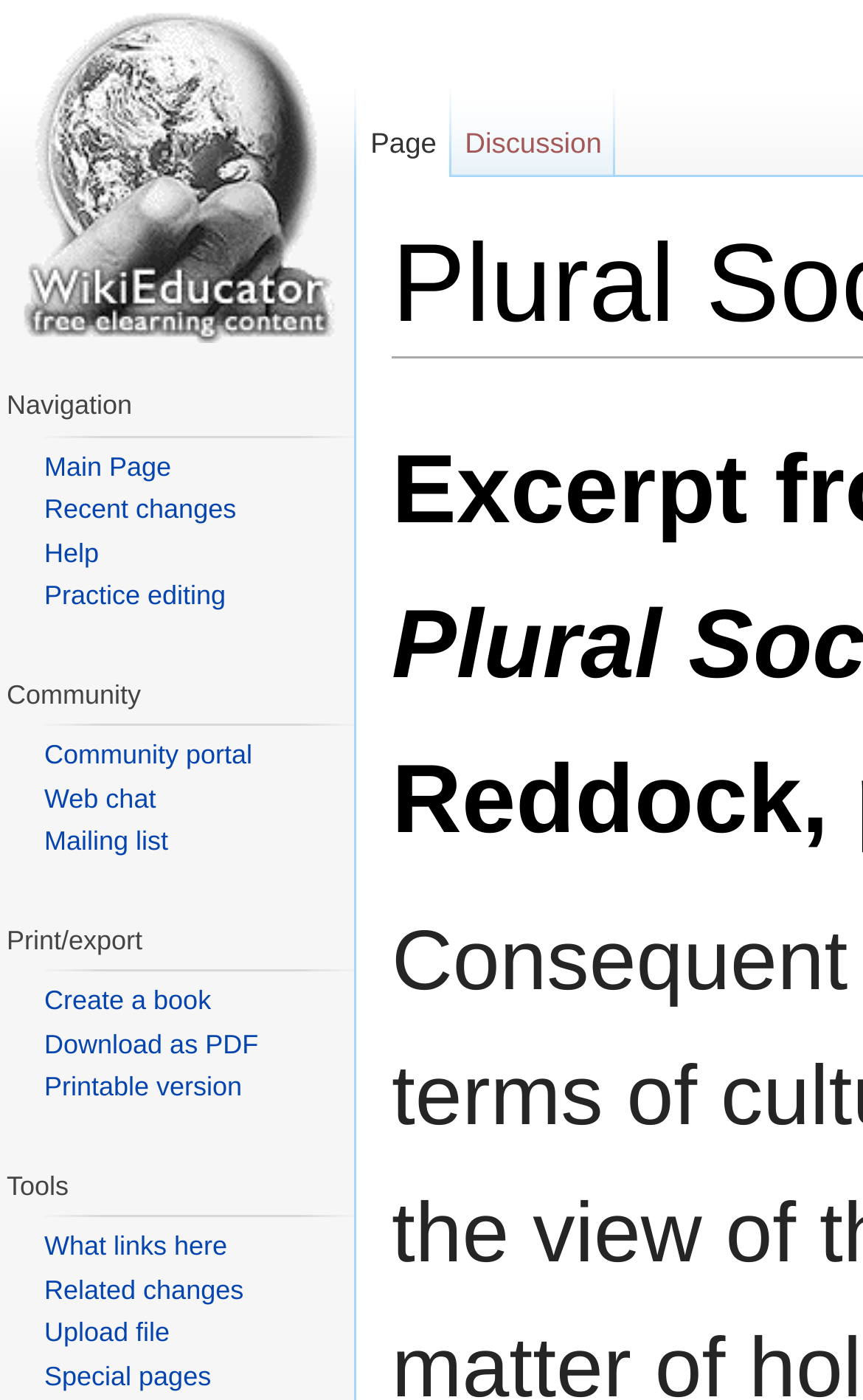Please analyze the image and give a detailed answer to the question:
What is the first navigation option?

The first navigation option is 'Namespaces' which can be found in the navigation section of the webpage, indicated by the element with the text 'Namespaces' and bounding box coordinates [0.41, 0.063, 0.714, 0.126].